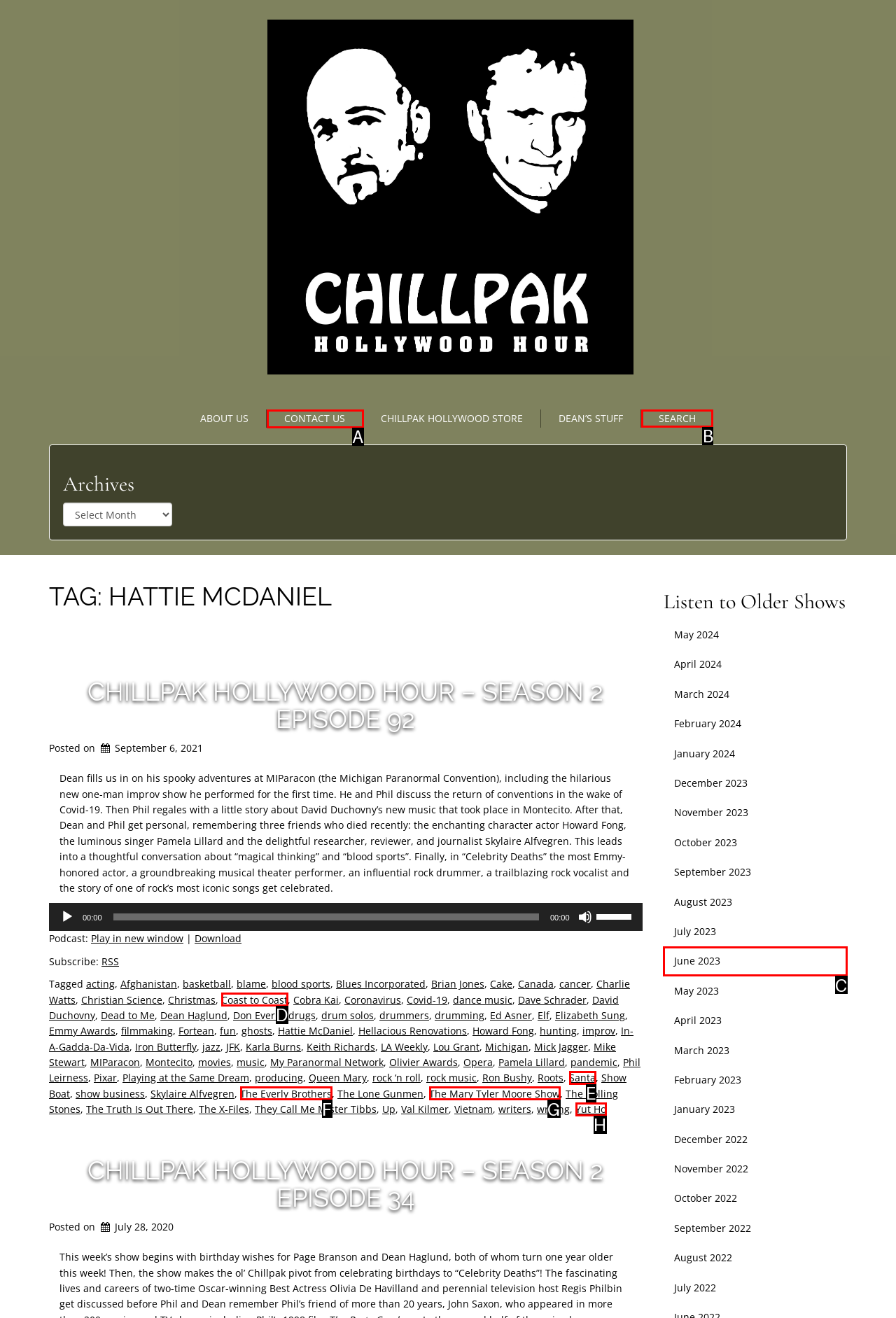Select the letter of the option that should be clicked to achieve the specified task: Search for something. Respond with just the letter.

B